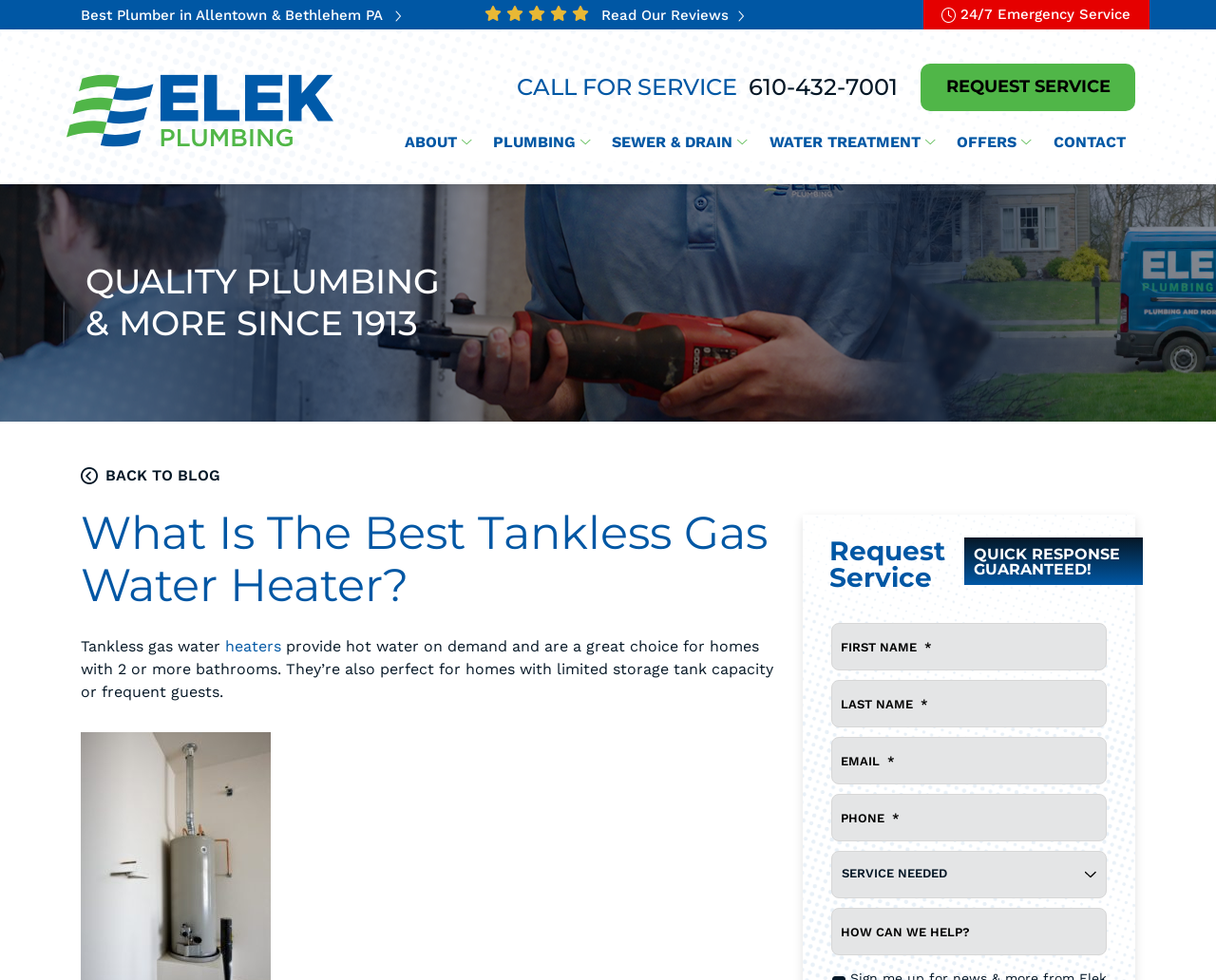How can I request service?
Based on the image content, provide your answer in one word or a short phrase.

Click the 'REQUEST SERVICE' link